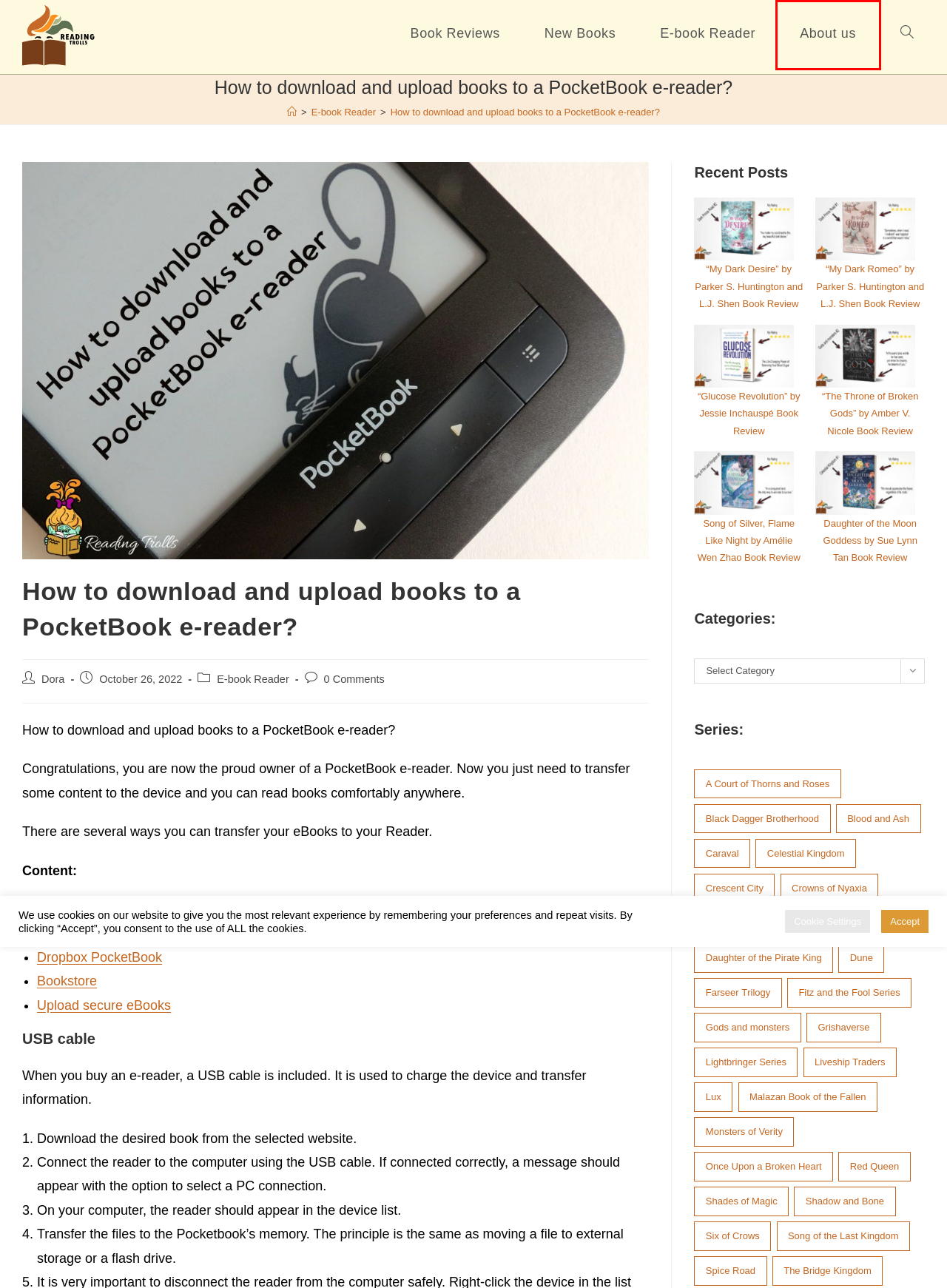With the provided screenshot showing a webpage and a red bounding box, determine which webpage description best fits the new page that appears after clicking the element inside the red box. Here are the options:
A. New Books 2023 ⋆ Rankings ⋆ Upcoming Titles ⋆ Reading Trolls
B. Red Queen ⋆ Series ⋆ Reading Trolls
C. Caraval by Stephanie Garber ⋆ Fantasy genre ⋆ Reading Trolls
D. Crescent City by Sarah J. Maas book Reviews ⋆ Reading Trolls
E. "My Dark Desire" by Parker S. Huntington and L.J. Shen Book Review ⋆ Reading Trolls
F. About us ⋆ Reading Trolls ⋆ Reviews for books and opinions
G. Lux Fantasy Series by Jennifer L. Armentrout ⋆ Reading Trolls
H. Shadow and Bone by Leigh Bardugo ⋆ Reading Trolls

F